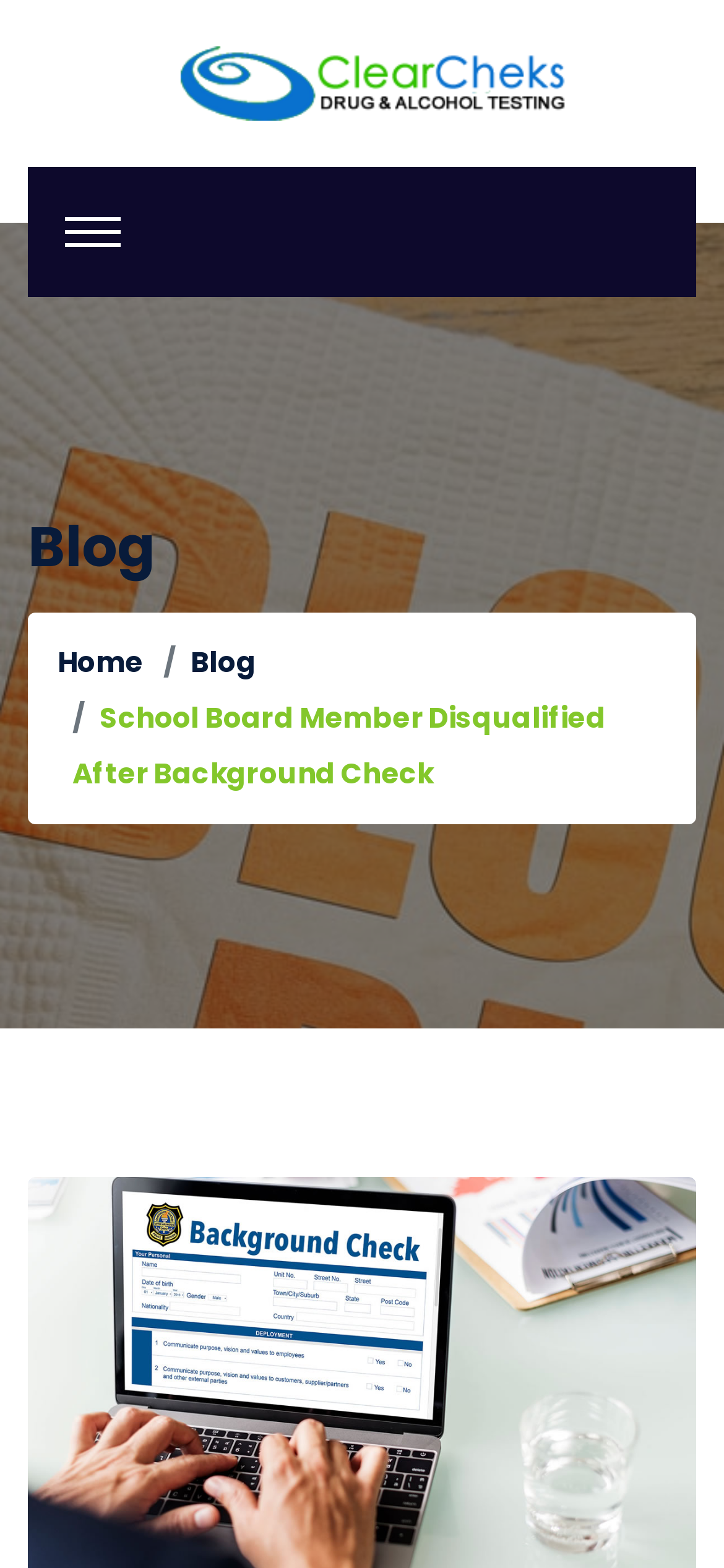Identify the bounding box coordinates for the UI element described as follows: aria-label="Toggle navigation". Use the format (top-left x, top-left y, bottom-right x, bottom-right y) and ensure all values are floating point numbers between 0 and 1.

[0.077, 0.124, 0.179, 0.172]